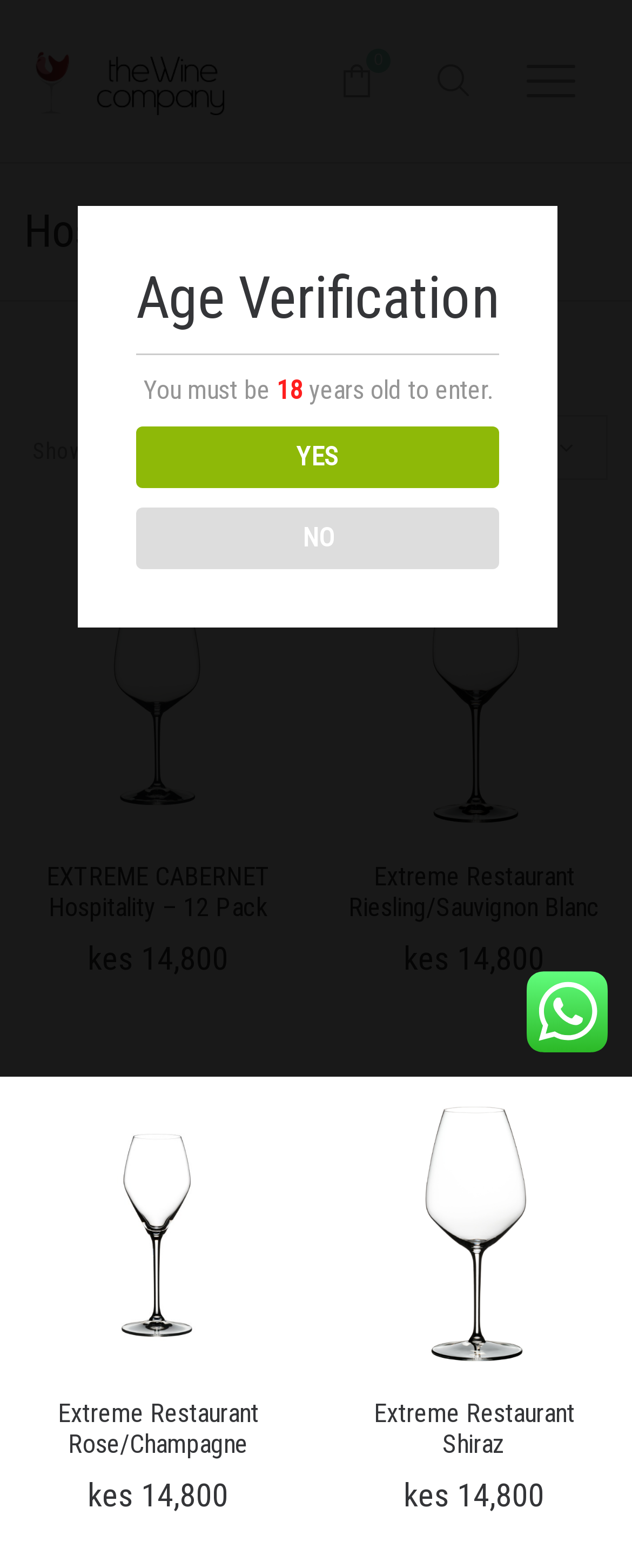Please analyze the image and give a detailed answer to the question:
What is the price of Extreme Restaurant Riesling/Sauvignon Blanc?

I found the price of 'Extreme Restaurant Riesling/Sauvignon Blanc' by looking at the text next to the product name, which is '14,800 kes'.